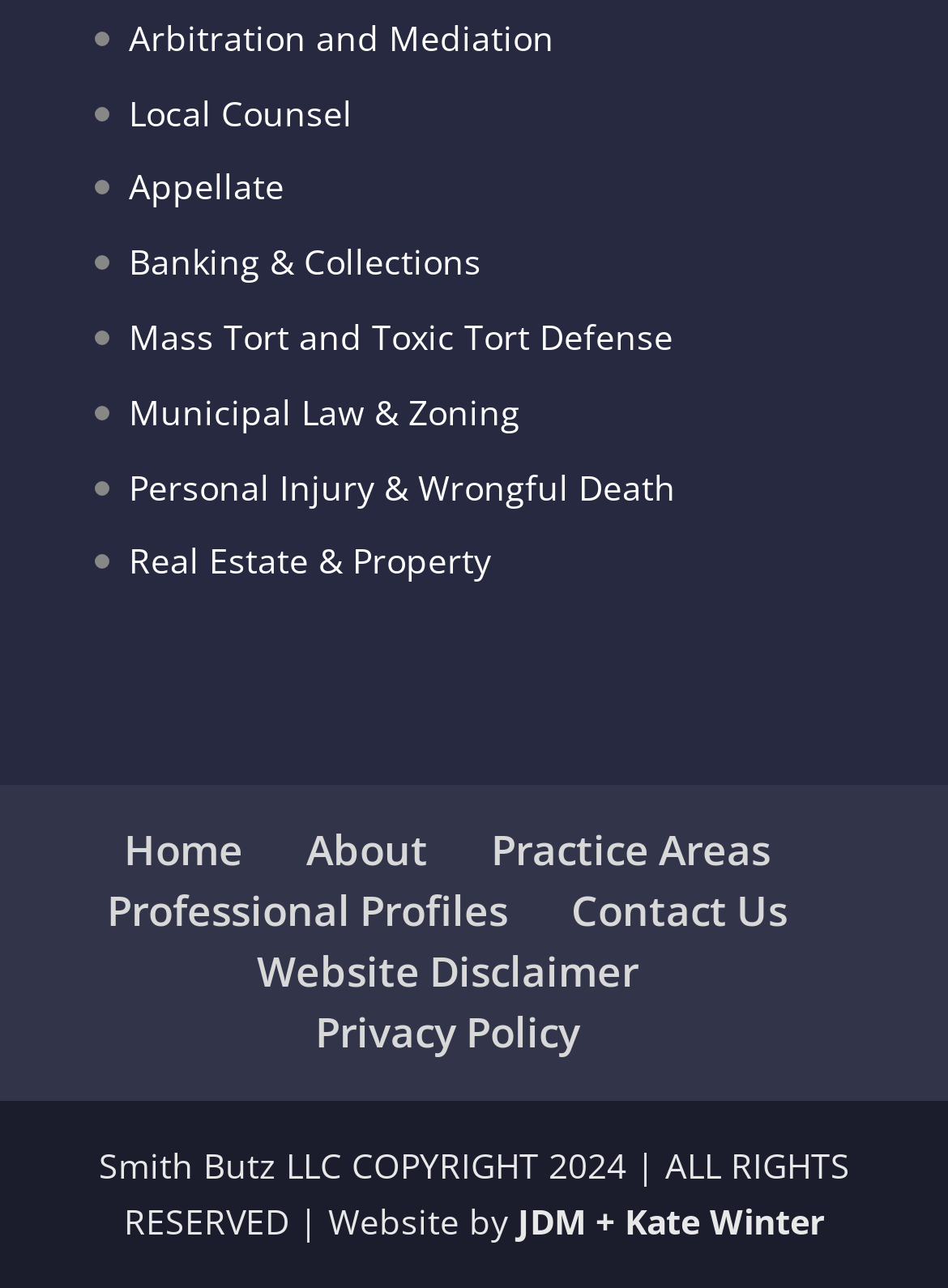Identify the coordinates of the bounding box for the element that must be clicked to accomplish the instruction: "Learn about Mass Tort and Toxic Tort Defense".

[0.136, 0.243, 0.71, 0.279]